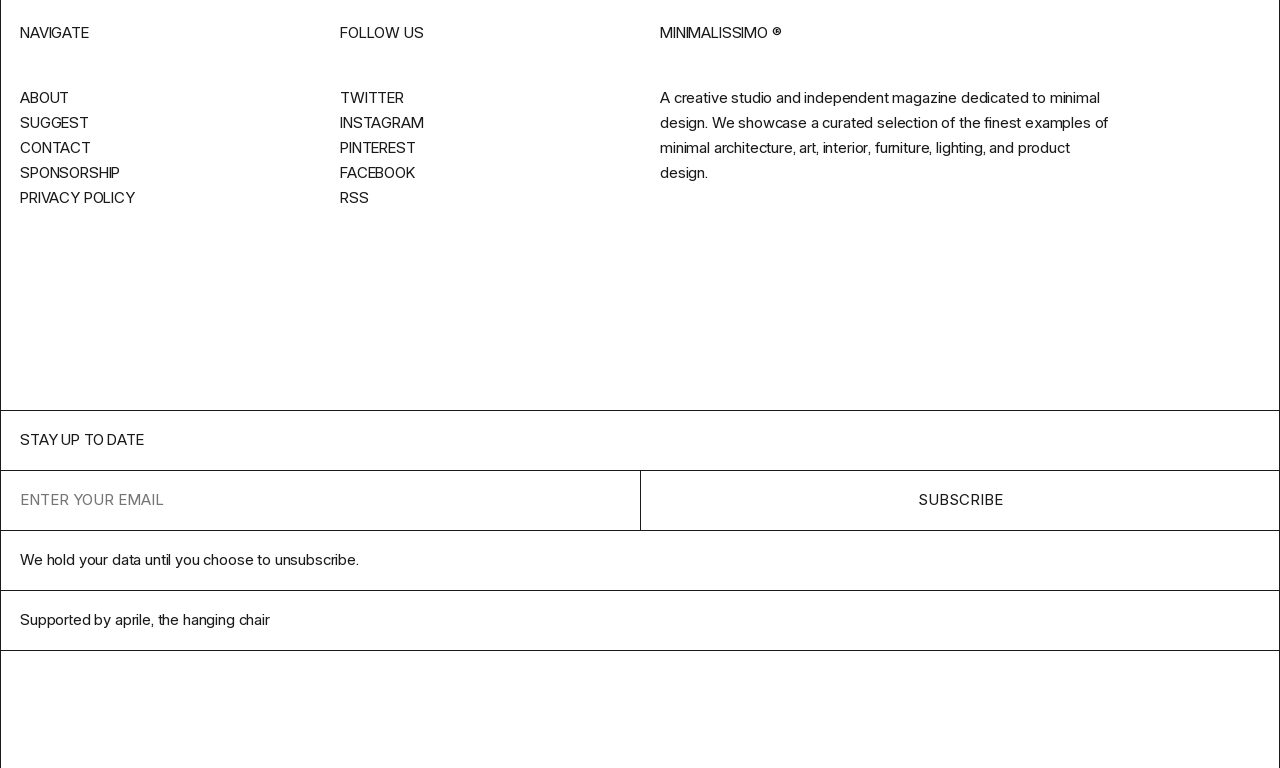Please provide a one-word or phrase answer to the question: 
How many links are available in the navigation section?

5